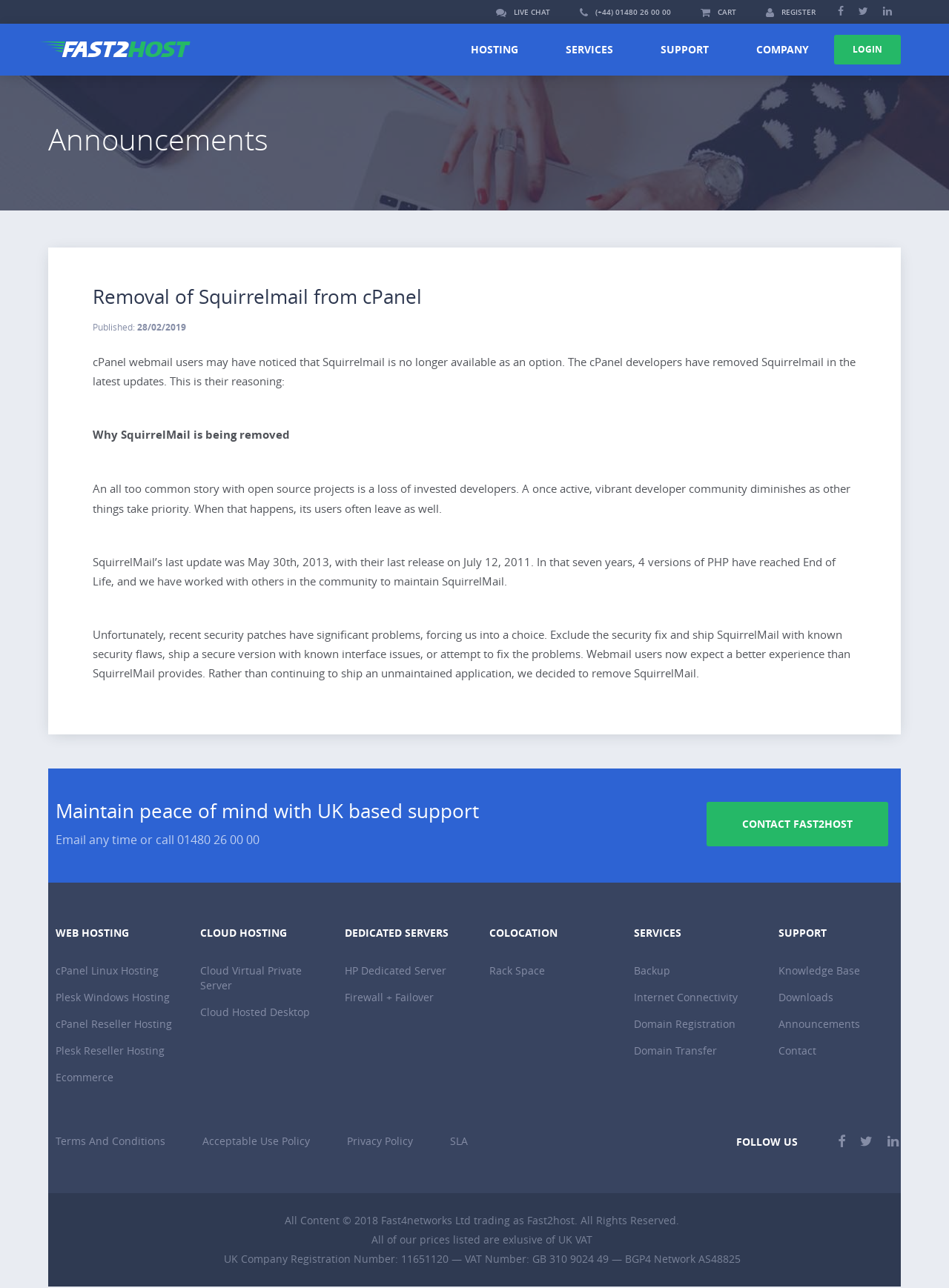Please identify the bounding box coordinates of the clickable region that I should interact with to perform the following instruction: "Click on the LIVE CHAT link". The coordinates should be expressed as four float numbers between 0 and 1, i.e., [left, top, right, bottom].

[0.507, 0.0, 0.595, 0.02]